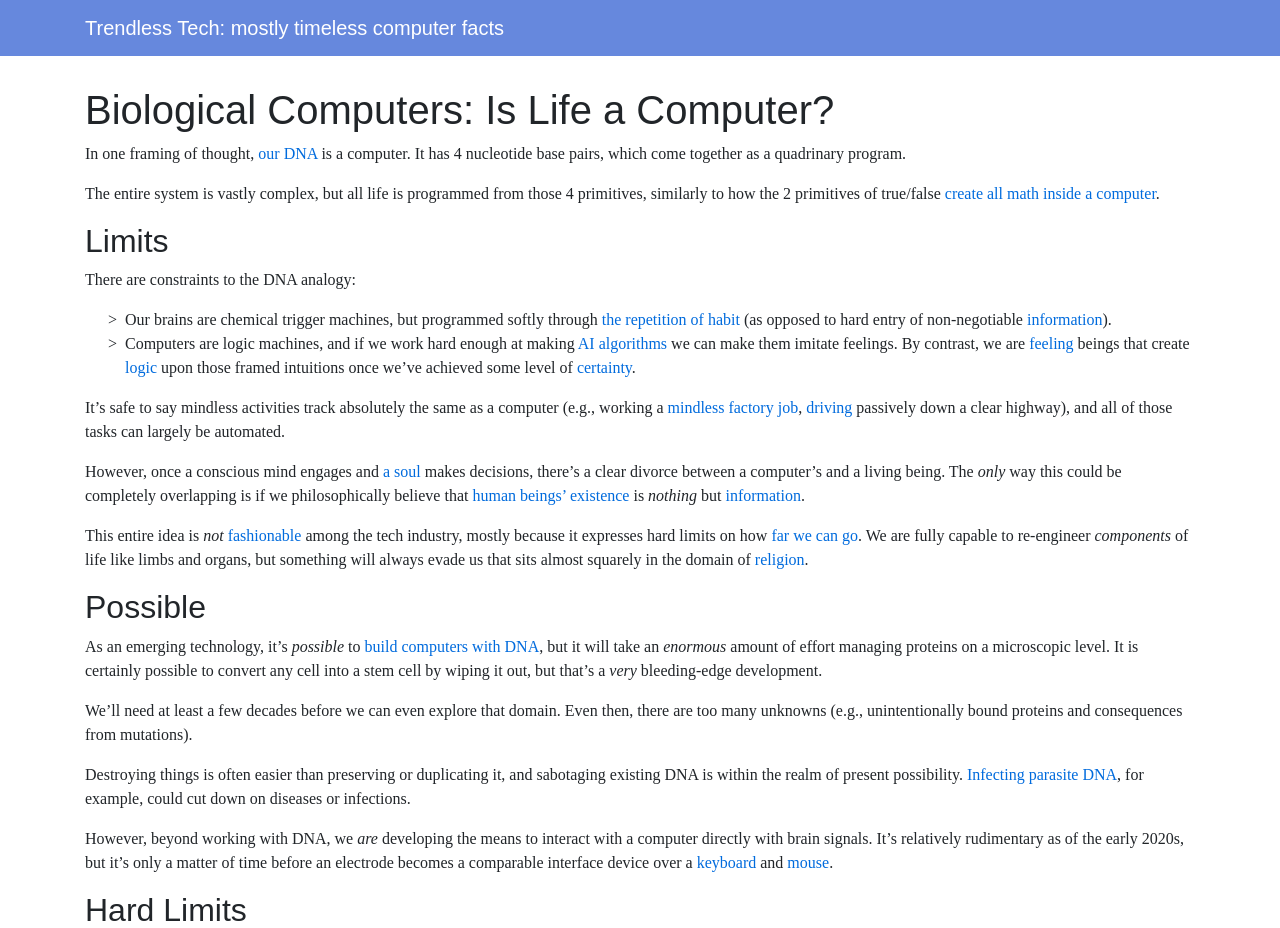Describe all the visual and textual components of the webpage comprehensively.

The webpage is an article discussing the concept of biological computers and whether life can be considered a computer. The page has a navigation menu at the top, followed by a heading that reads "Biological Computers: Is Life a Computer?".

Below the heading, there is a paragraph of text that introduces the idea that DNA can be thought of as a computer program, with four nucleotide base pairs serving as a quadrinary program. The text also mentions that while the system is complex, all life is programmed from these four primitives, similar to how computers use true/false primitives to create math.

The article then explores the limits of the DNA analogy, listing several constraints, including the fact that our brains are chemical trigger machines programmed softly through habit, and that computers are logic machines that can imitate feelings. The text also discusses how mindless activities, such as working a factory job or driving, can be automated, but conscious decision-making is what sets humans apart from computers.

The article continues to discuss the idea that human existence could be considered nothing but information, and that this idea is not fashionable in the tech industry because it expresses hard limits on how far we can go. However, it is possible to re-engineer components of life, such as limbs and organs, but something will always evade us that sits in the domain of religion.

The next section of the article discusses the possibility of building computers with DNA, which would require an enormous amount of effort managing proteins on a microscopic level. The text also mentions that it is possible to convert any cell into a stem cell, but this is a bleeding-edge development that will take decades to explore.

Finally, the article touches on the idea of destroying or sabotaging existing DNA, which is within the realm of present possibility, and mentions that infecting parasite DNA could cut down on diseases or infections. The article concludes by discussing the development of means to interact with computers directly with brain signals, which is still in its rudimentary stages but has the potential to become a comparable interface device in the future.